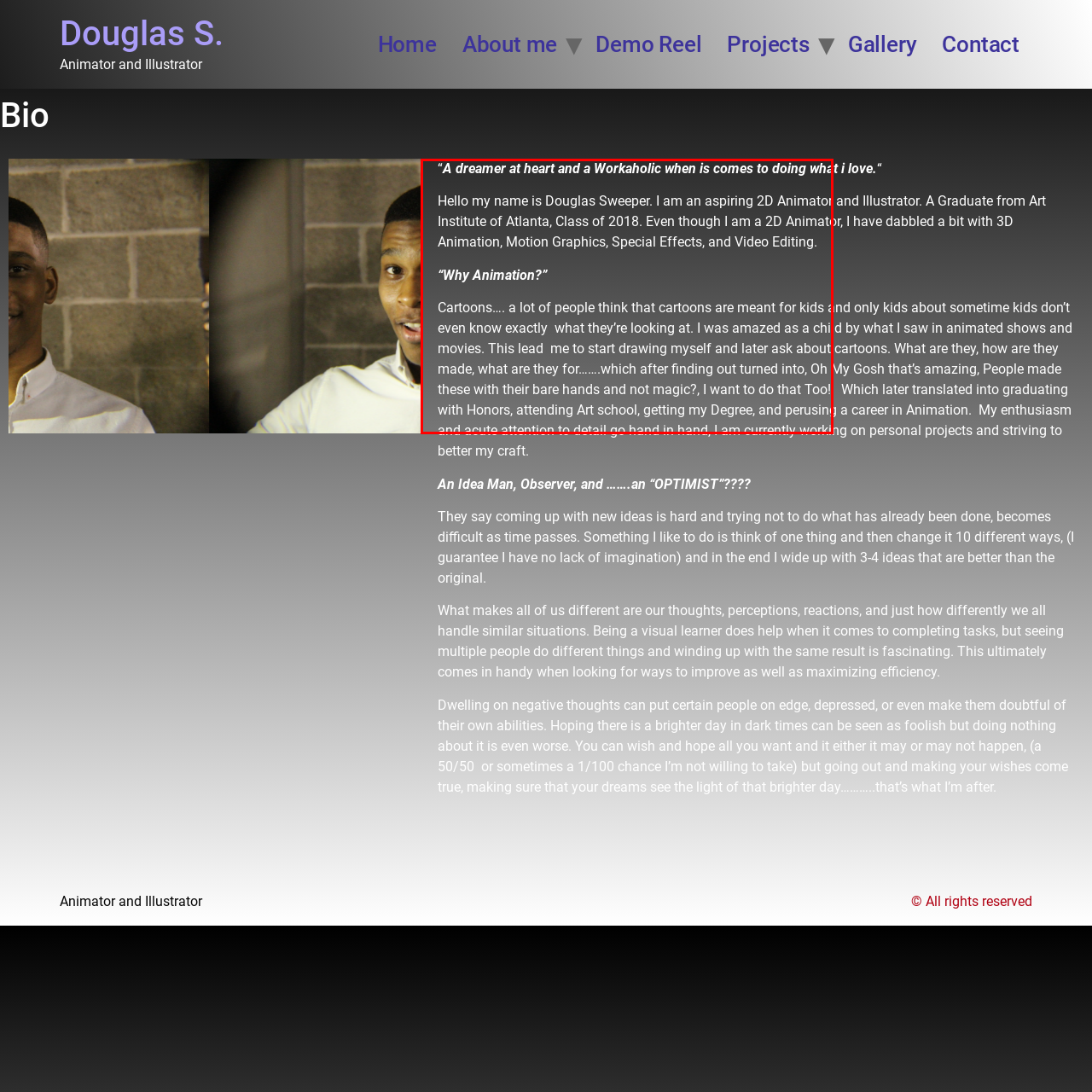Where did Douglas Sweeper graduate from?  
Concentrate on the image marked with the red box and respond with a detailed answer that is fully based on the content of the image.

According to the caption, Douglas Sweeper graduated from the Art Institute of Atlanta in 2018, which suggests that he completed his education in animation and illustration from this institution.